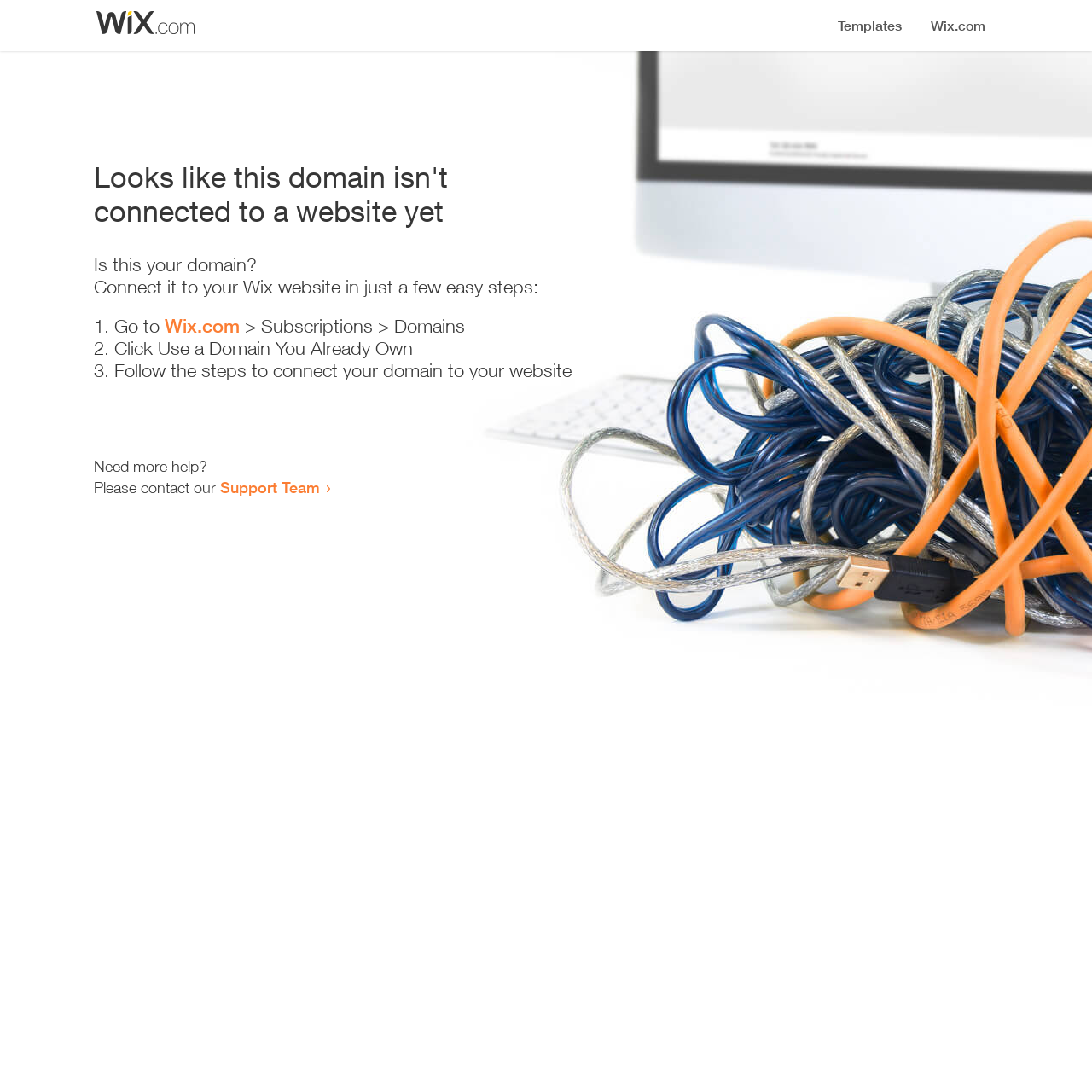Explain in detail what you observe on this webpage.

The webpage appears to be an error page, indicating that a domain is not connected to a website yet. At the top, there is a small image, followed by a heading that states the error message. Below the heading, there is a series of instructions to connect the domain to a Wix website. The instructions are presented in a step-by-step format, with three numbered list items. Each list item contains a brief description of the action to take, with a link to Wix.com in the first step. 

To the right of the instructions, there is a small section that offers additional help, with a link to the Support Team. The overall layout is simple and easy to follow, with clear headings and concise text.